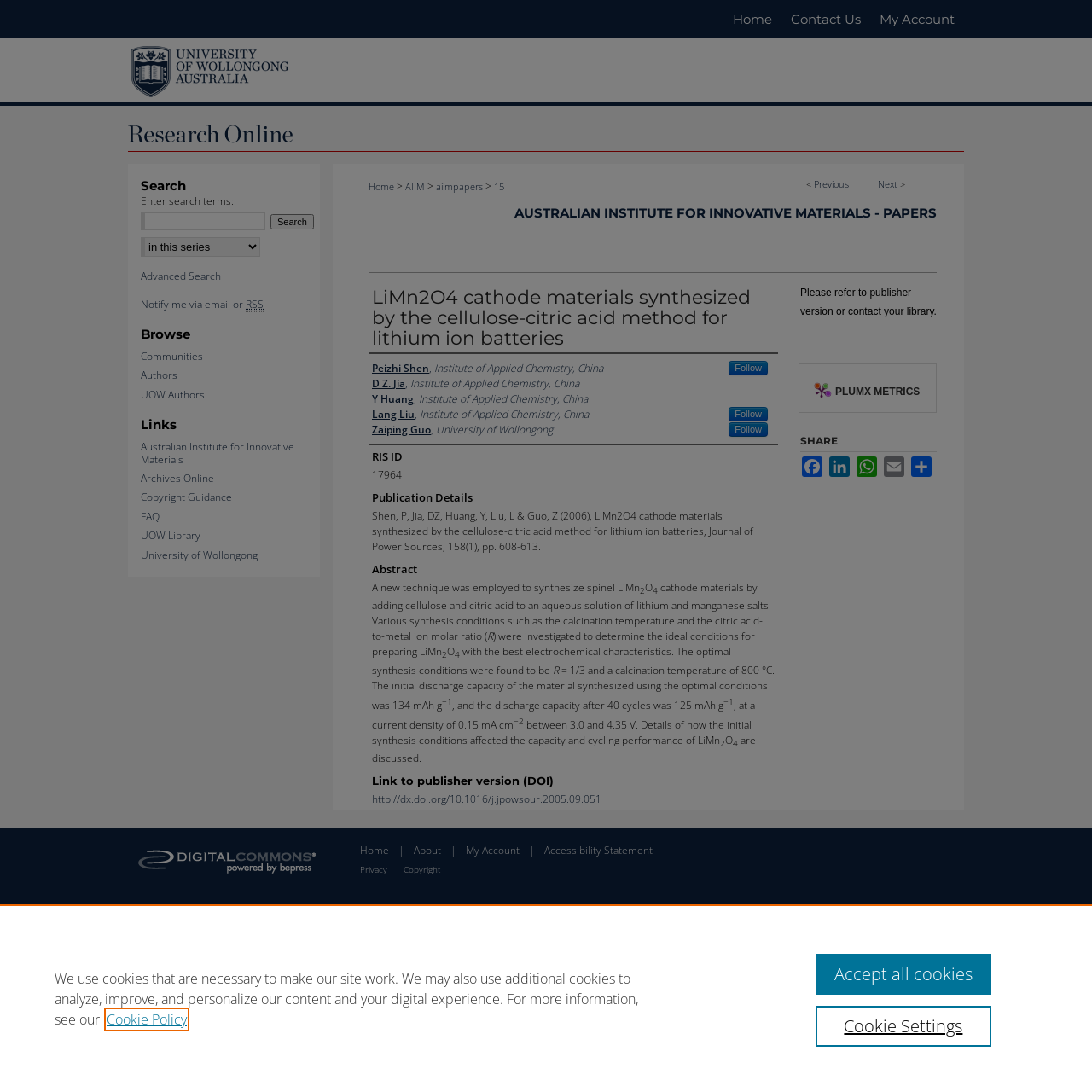Identify the bounding box coordinates for the region to click in order to carry out this instruction: "Share on Facebook". Provide the coordinates using four float numbers between 0 and 1, formatted as [left, top, right, bottom].

[0.733, 0.418, 0.755, 0.437]